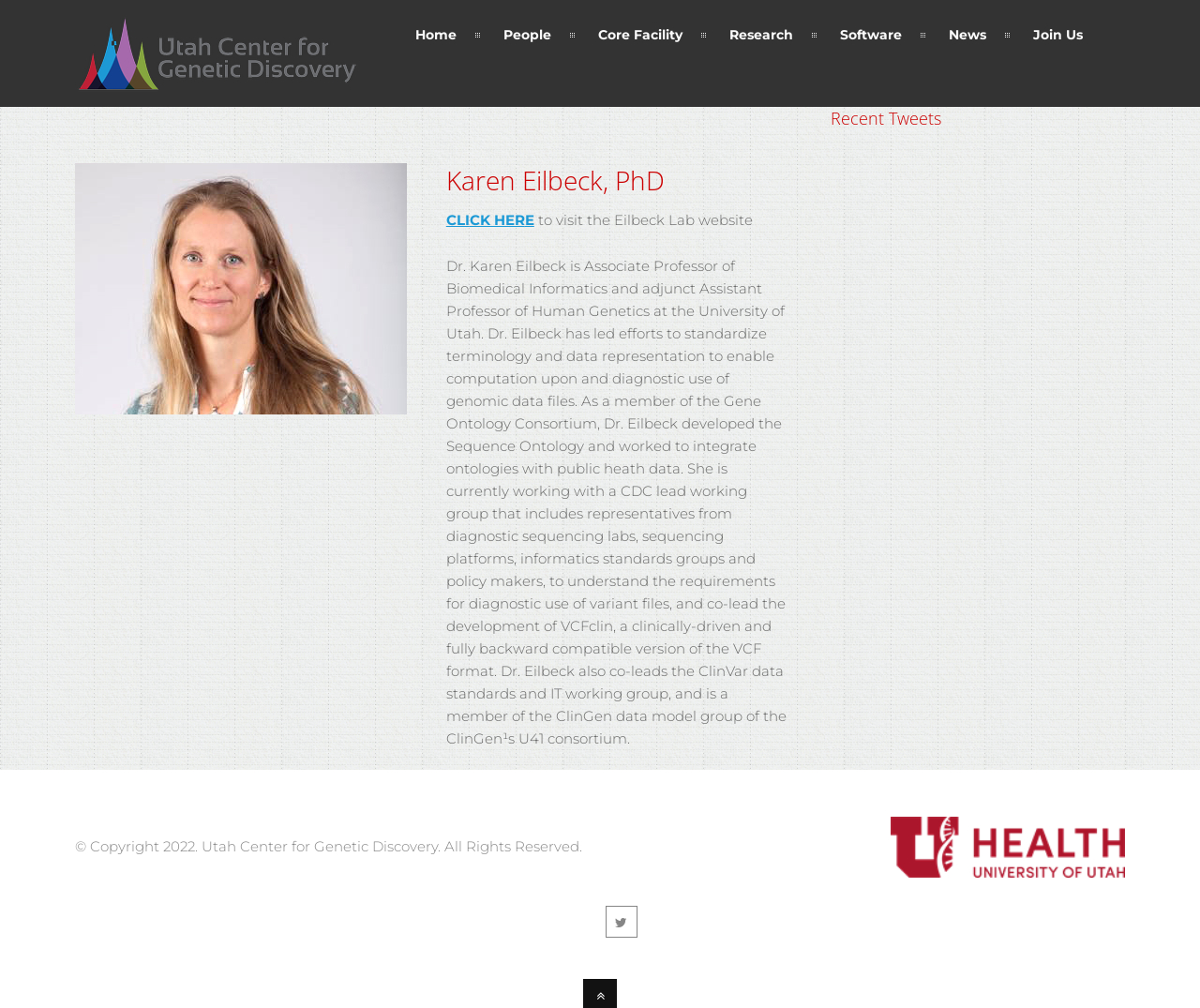Using the given element description, provide the bounding box coordinates (top-left x, top-left y, bottom-right x, bottom-right y) for the corresponding UI element in the screenshot: CLICK HER

[0.372, 0.209, 0.437, 0.227]